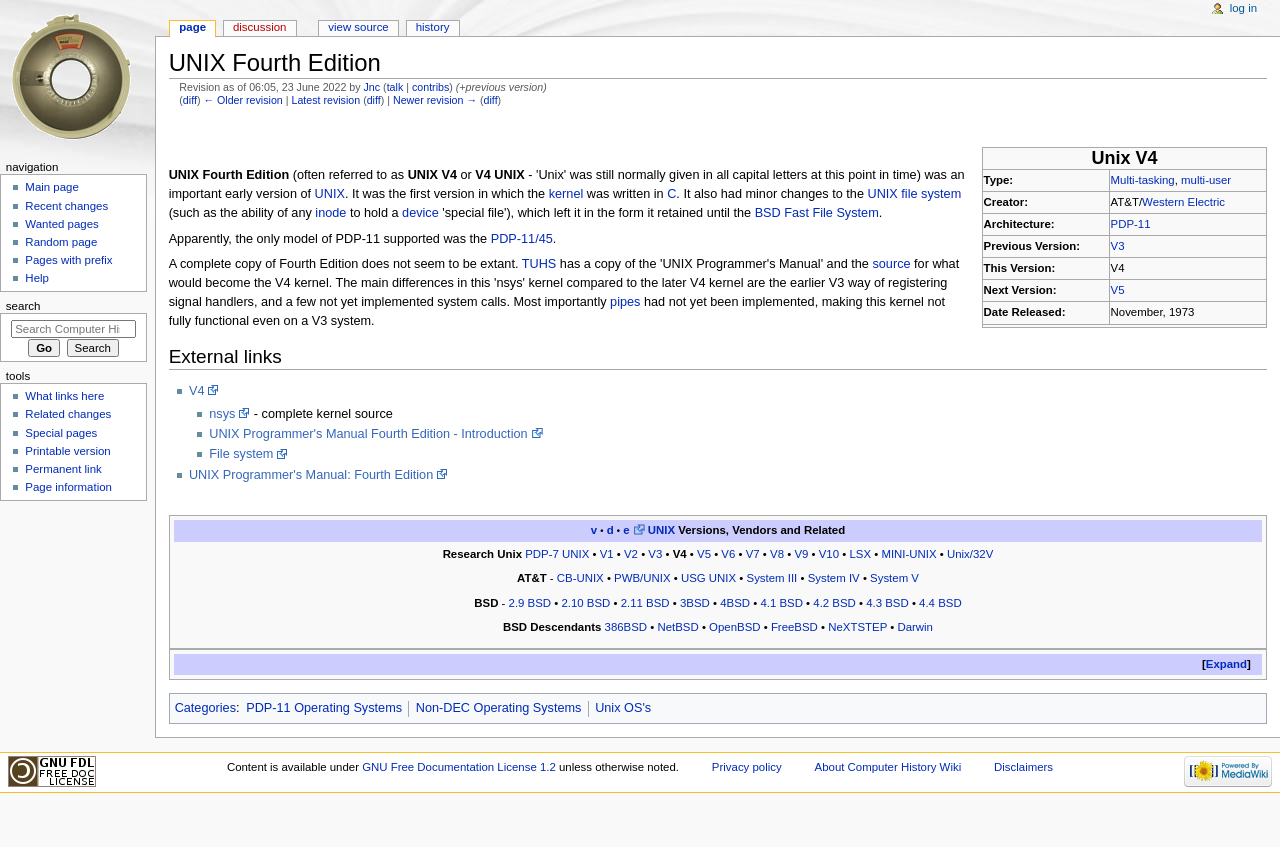Predict the bounding box of the UI element based on the description: "Wanted pages". The coordinates should be four float numbers between 0 and 1, formatted as [left, top, right, bottom].

[0.02, 0.257, 0.077, 0.271]